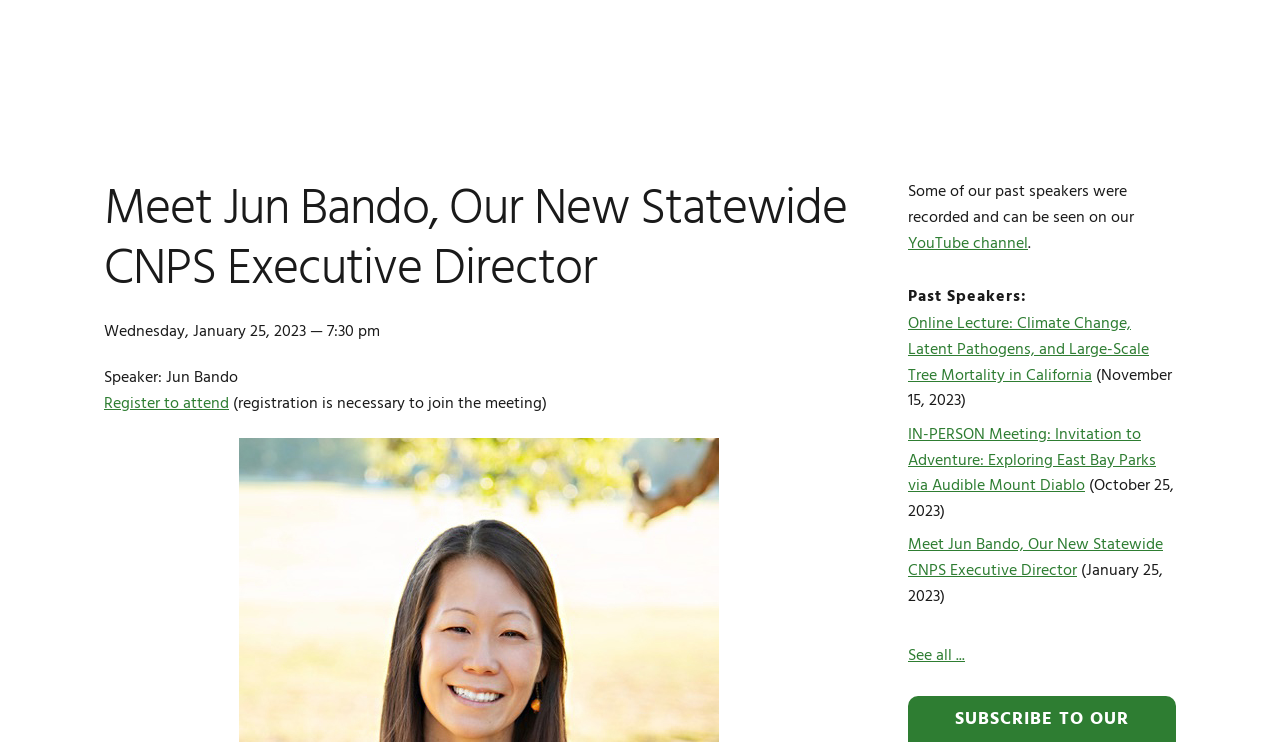By analyzing the image, answer the following question with a detailed response: What is the name of the new executive director?

I found the answer by looking at the heading 'Meet Jun Bando, Our New Statewide CNPS Executive Director' which is located in the 'ABOUT US' section of the webpage.